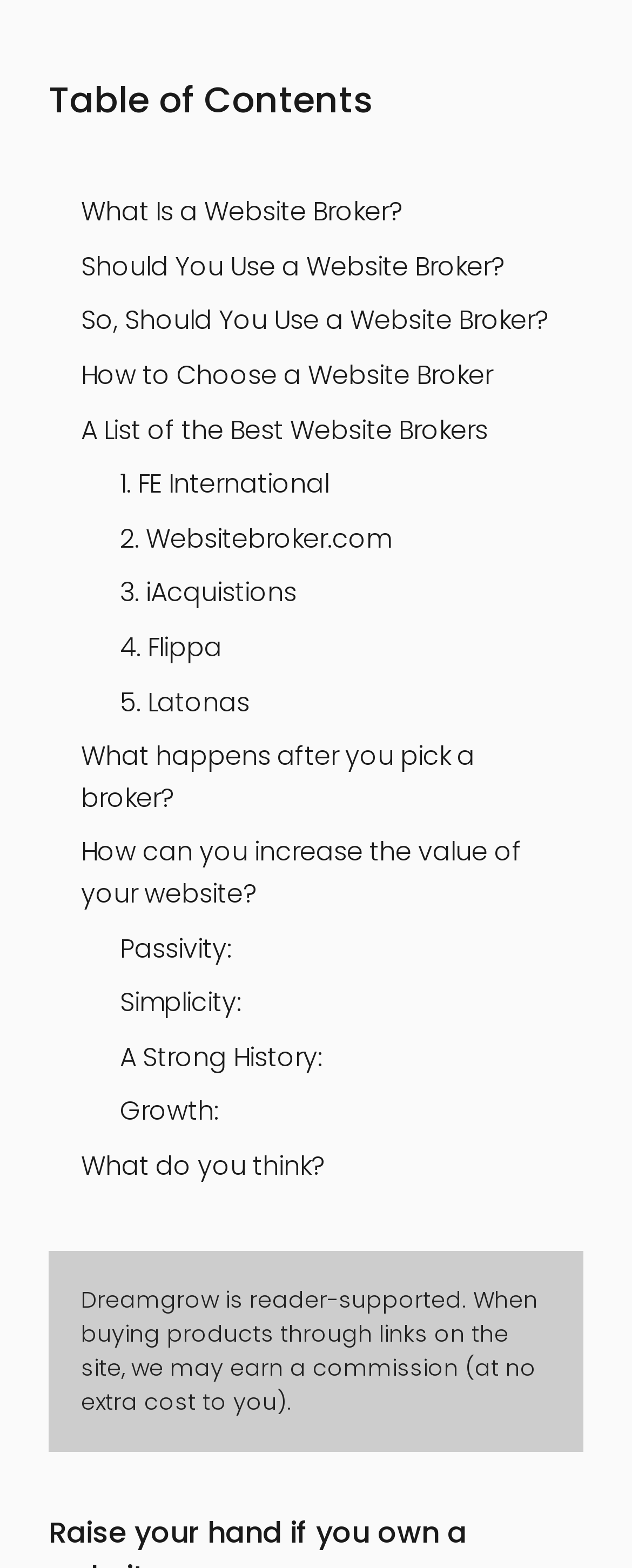Extract the bounding box coordinates of the UI element described by: "Simplicity:". The coordinates should include four float numbers ranging from 0 to 1, e.g., [left, top, right, bottom].

[0.164, 0.626, 0.382, 0.653]